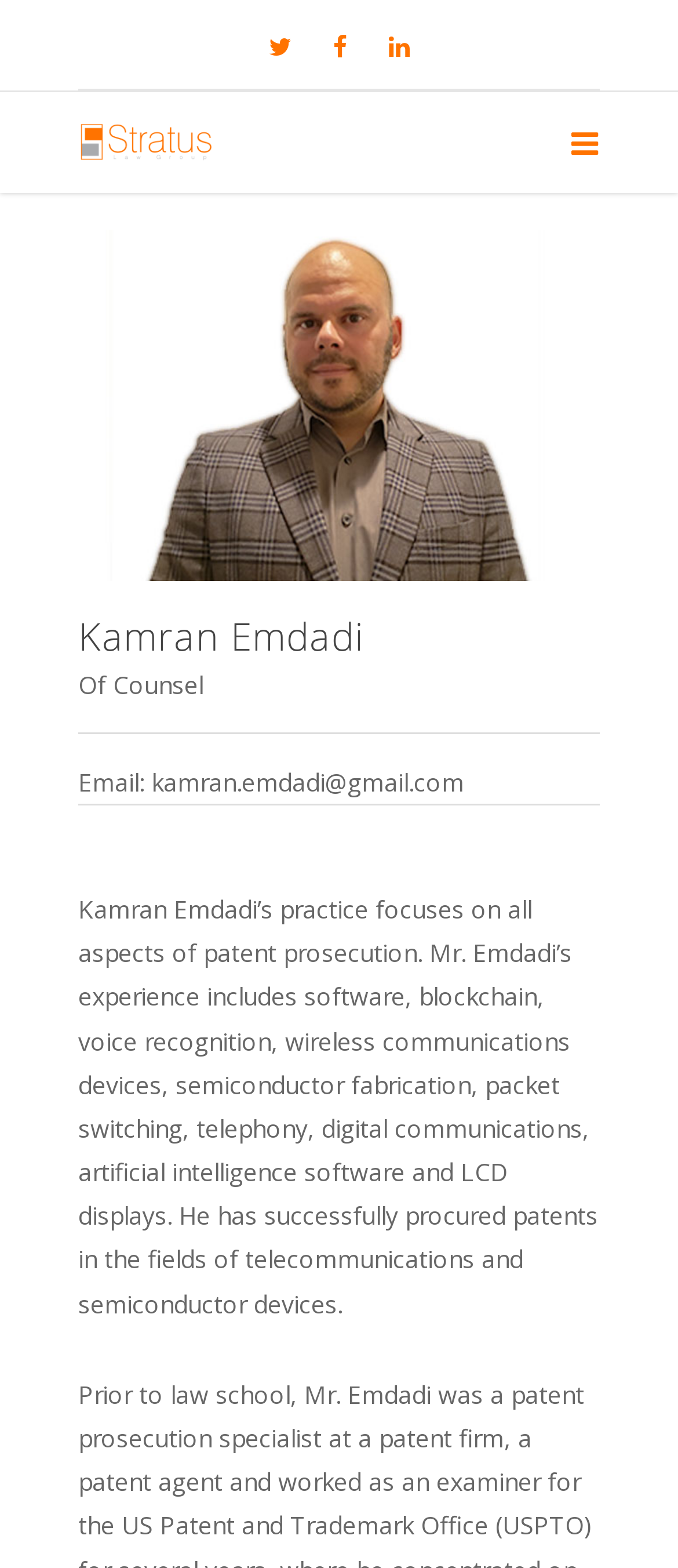Analyze and describe the webpage in a detailed narrative.

The webpage is about Kamran Emdadi, an Of Counsel at Stratus Law Group. At the top, there are three social media links, represented by icons, aligned horizontally. To the right of these icons, the Stratus Law Group logo is displayed, which is an image with a link. Below the logo, Kamran Emdadi's name is written in a large font, accompanied by his image. 

On the left side of the page, there is a section dedicated to Kamran Emdadi's profile. His name is written as a heading, followed by his title "Of Counsel". Below his title, his email address is provided. 

The main content of the page is a paragraph that describes Kamran Emdadi's practice, which focuses on patent prosecution, including various fields such as software, blockchain, and artificial intelligence. The paragraph is quite long and provides detailed information about his experience and expertise.